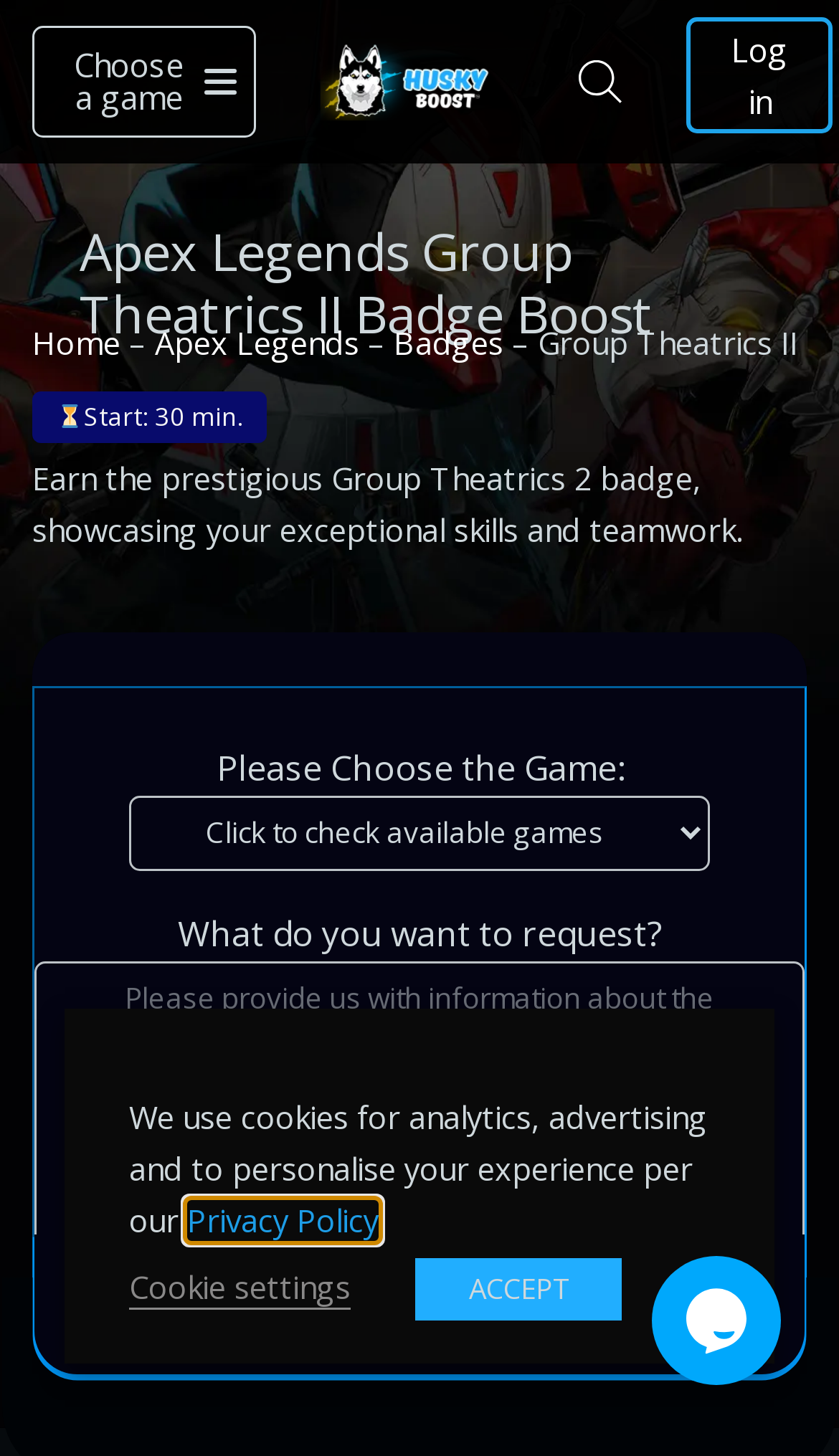Please identify the bounding box coordinates of the element's region that should be clicked to execute the following instruction: "Select a game from the dropdown". The bounding box coordinates must be four float numbers between 0 and 1, i.e., [left, top, right, bottom].

[0.154, 0.546, 0.846, 0.598]